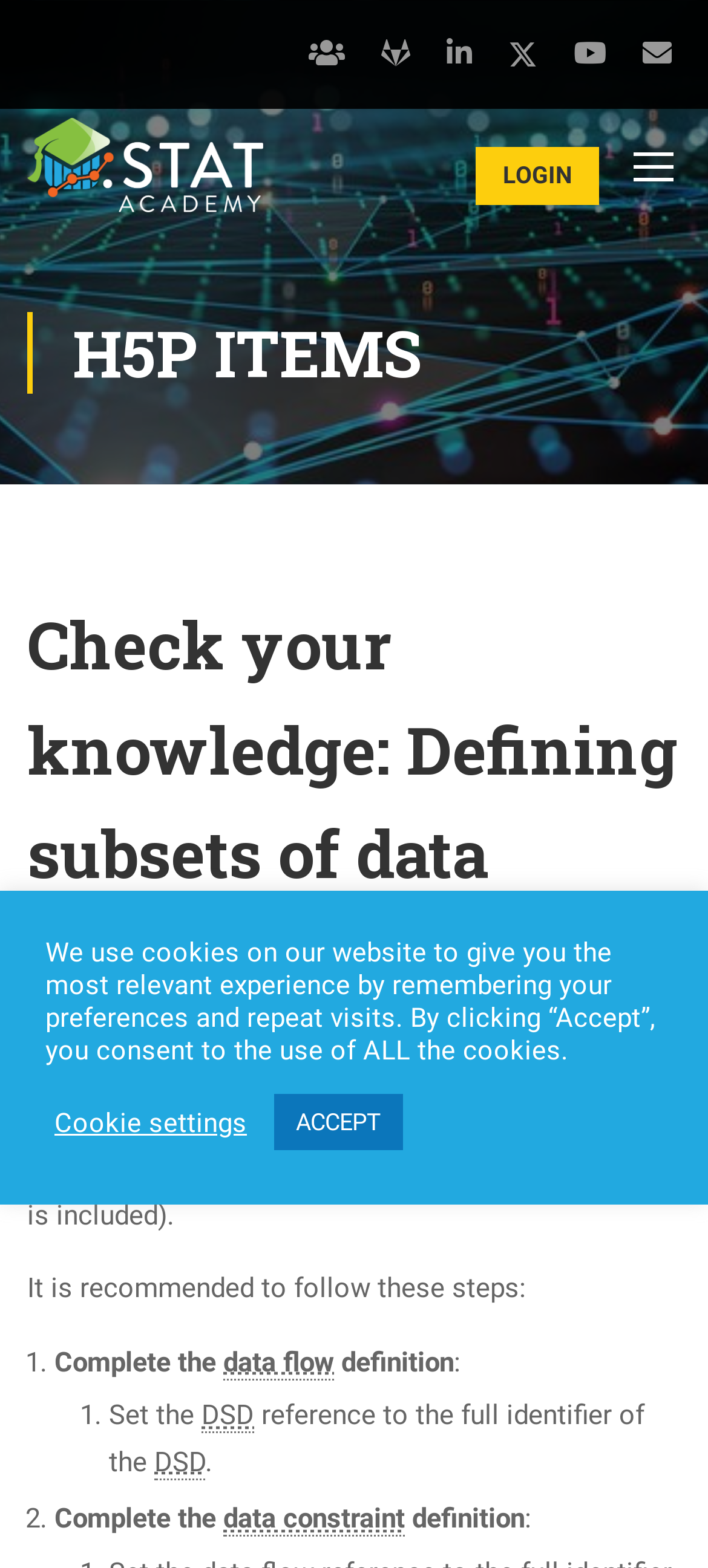Using the provided description: "title="Join us"", find the bounding box coordinates of the corresponding UI element. The output should be four float numbers between 0 and 1, in the format [left, top, right, bottom].

[0.631, 0.023, 0.667, 0.045]